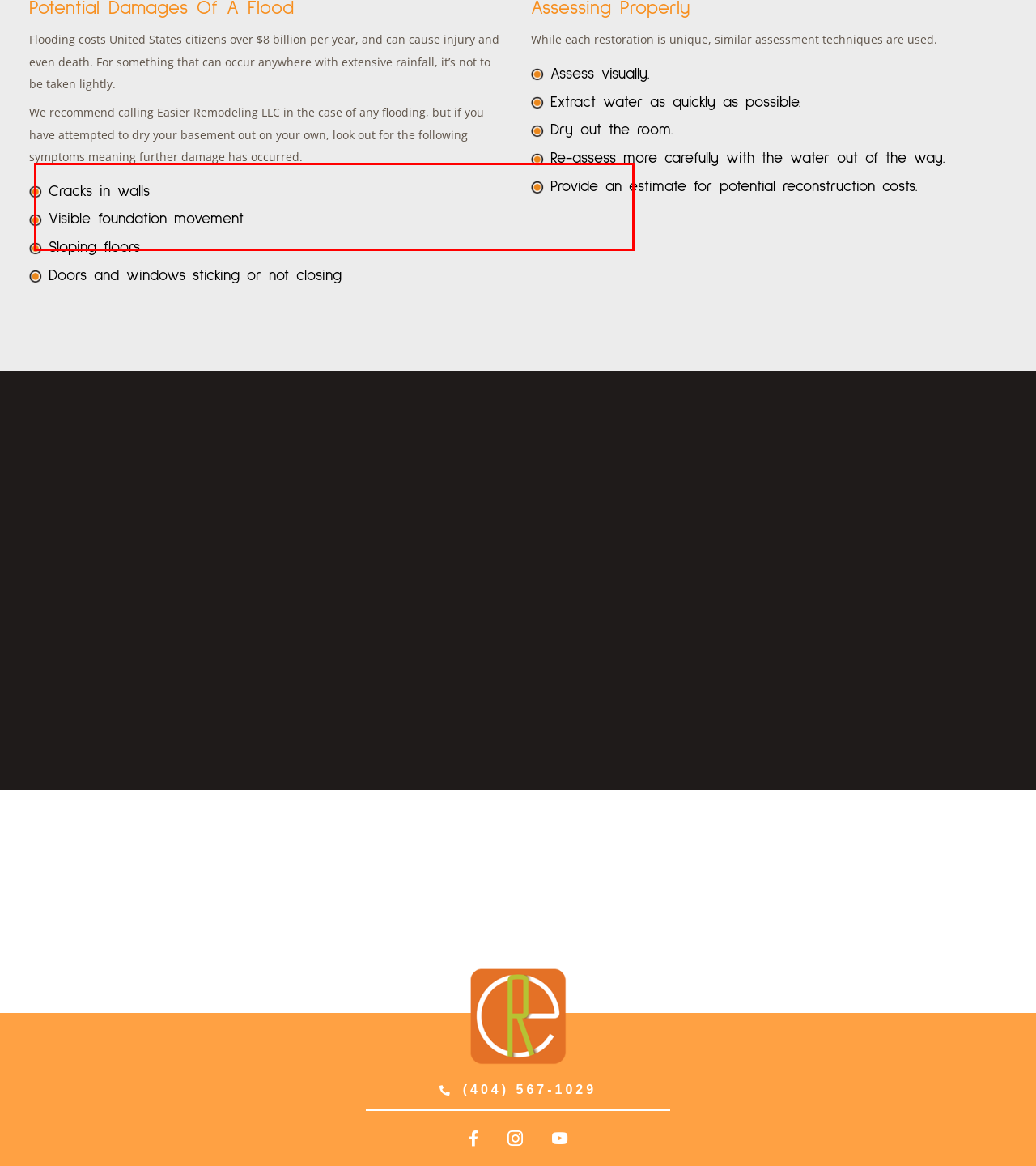Within the screenshot of the webpage, there is a red rectangle. Please recognize and generate the text content inside this red bounding box.

Flooding costs United States citizens over $8 billion per year, and can cause injury and even death. For something that can occur anywhere with extensive rainfall, it’s not to be taken lightly.